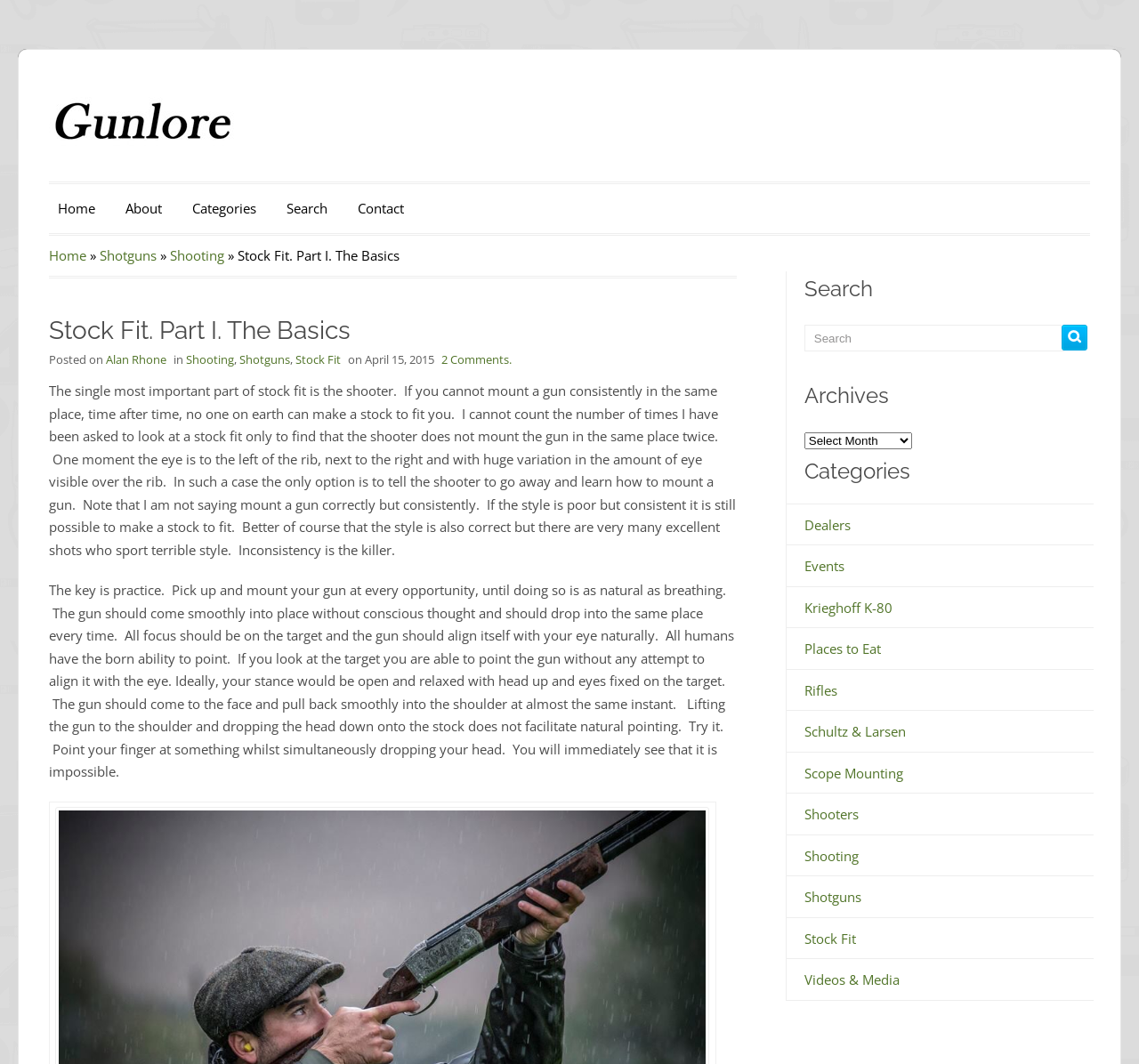How many comments does the article have?
Utilize the information in the image to give a detailed answer to the question.

The number of comments can be found at the bottom of the article, where it says '2 Comments.'. This is a link that suggests there are two comments on the article.